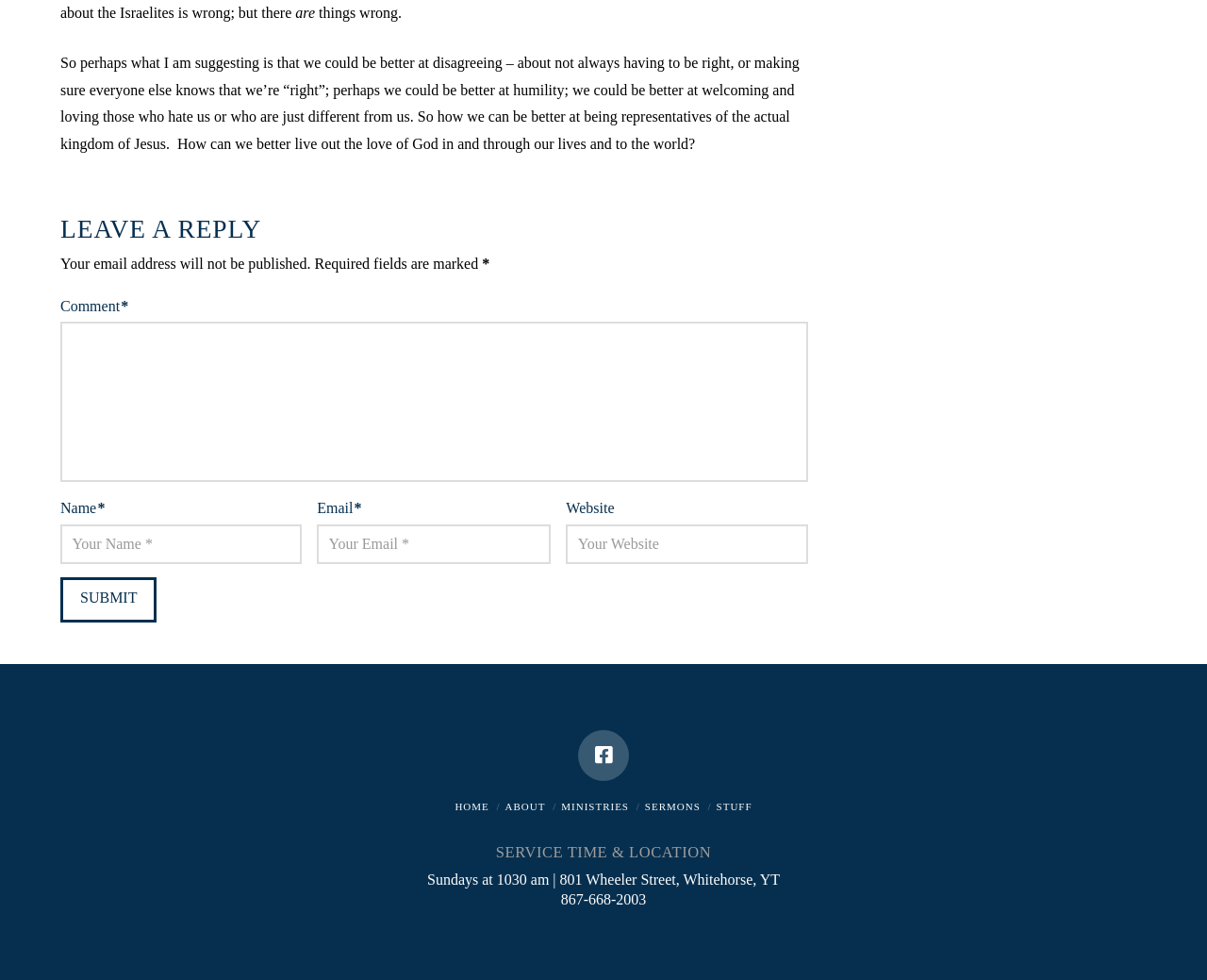What is required to leave a reply?
Using the information from the image, give a concise answer in one word or a short phrase.

Name, Email, Comment